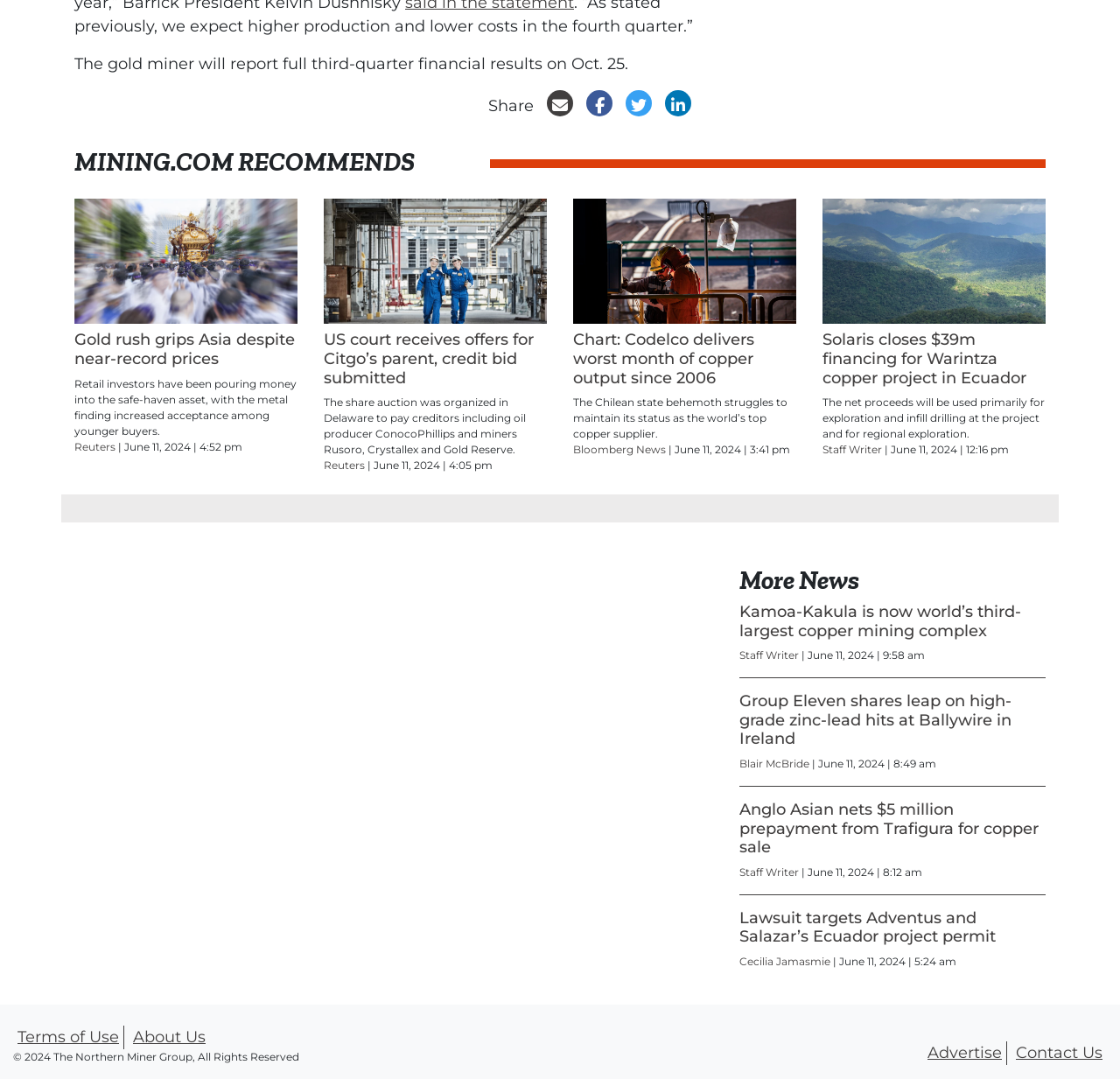Please identify the coordinates of the bounding box for the clickable region that will accomplish this instruction: "Read article about Kamoa-Kakula copper mining complex".

[0.66, 0.559, 0.934, 0.594]